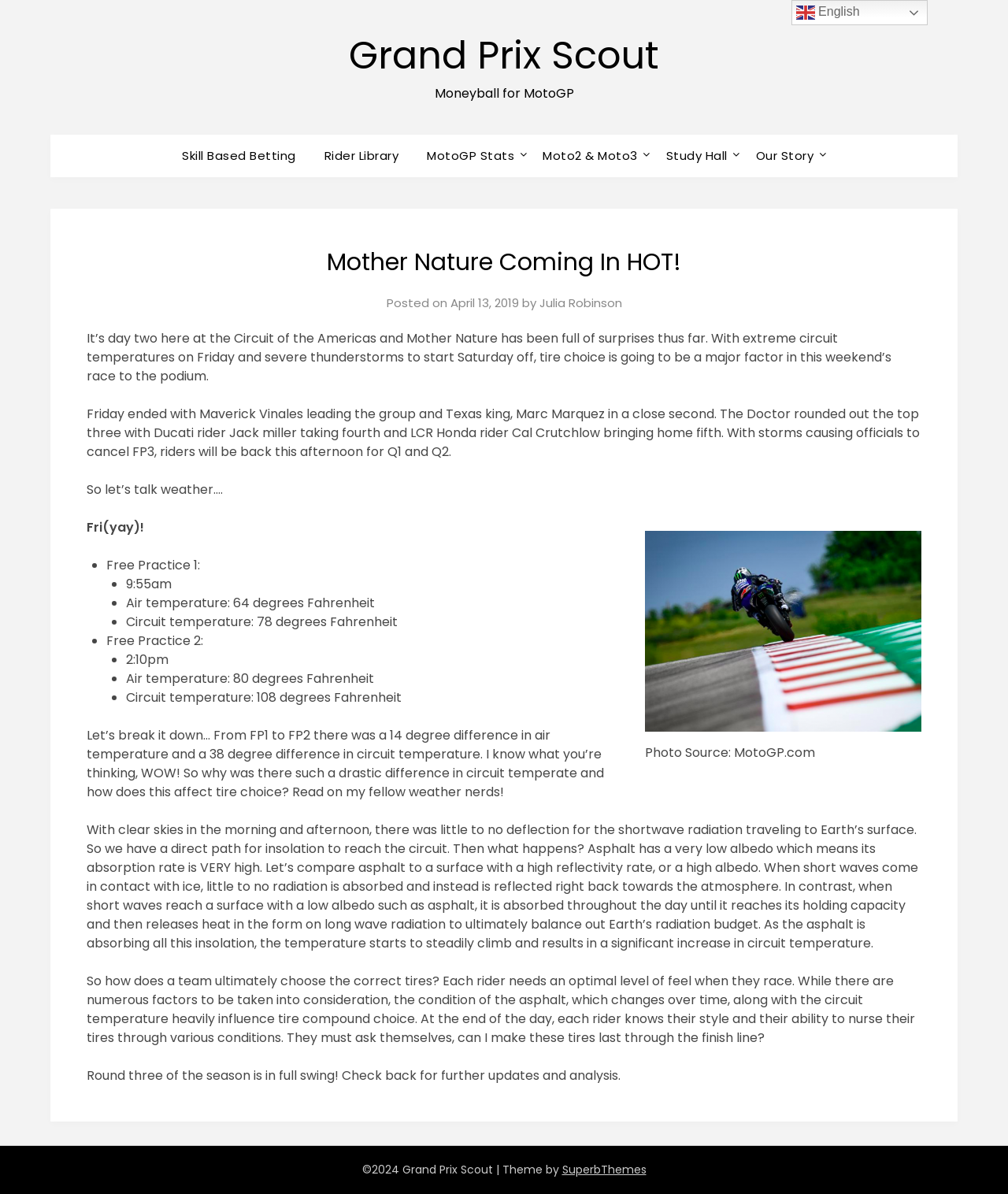Locate the headline of the webpage and generate its content.

Mother Nature Coming In HOT!